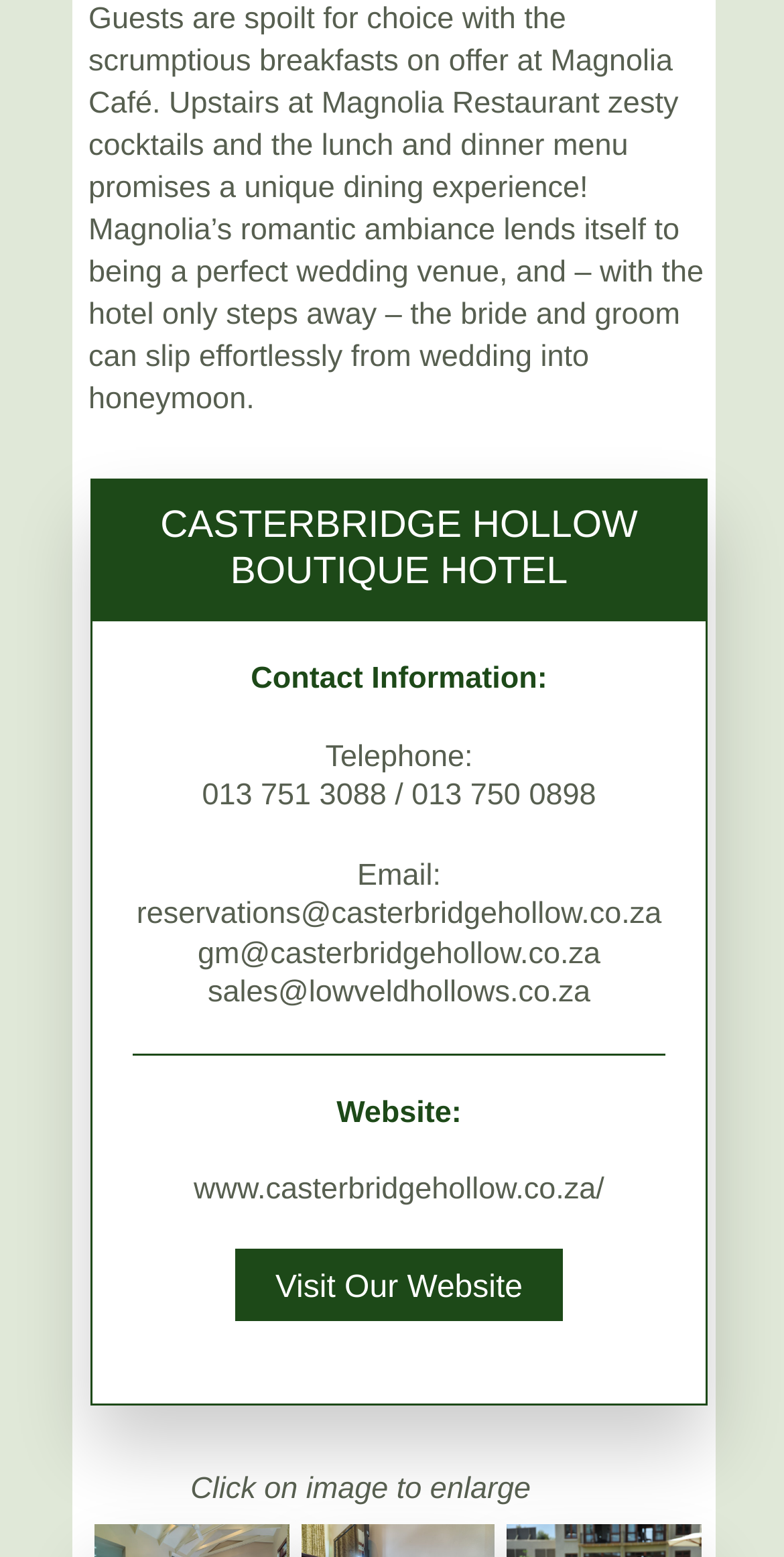Please provide a brief answer to the following inquiry using a single word or phrase:
What is the name of the boutique hotel?

Casterbridge Hollow